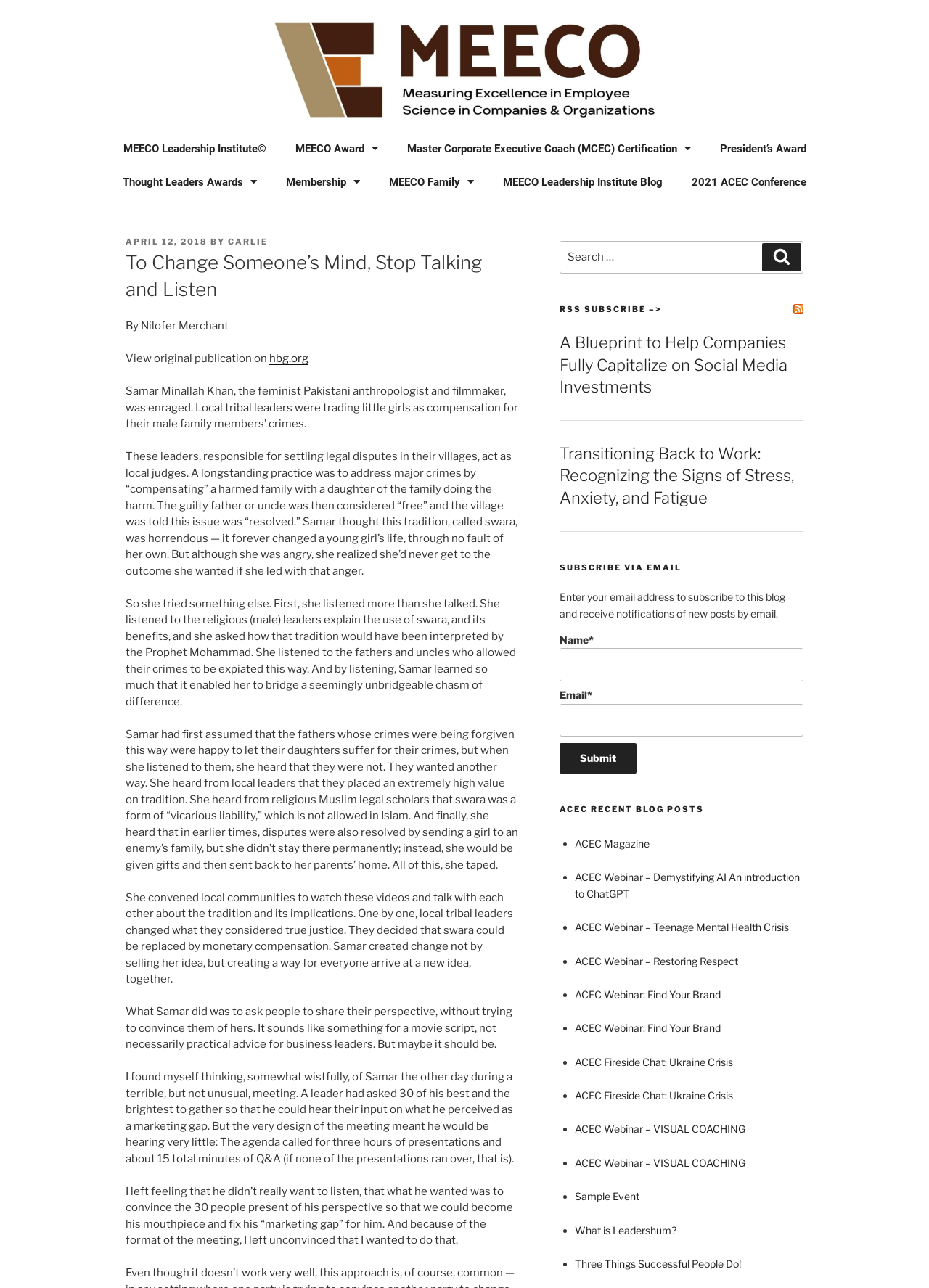Please determine and provide the text content of the webpage's heading.

To Change Someone’s Mind, Stop Talking and Listen